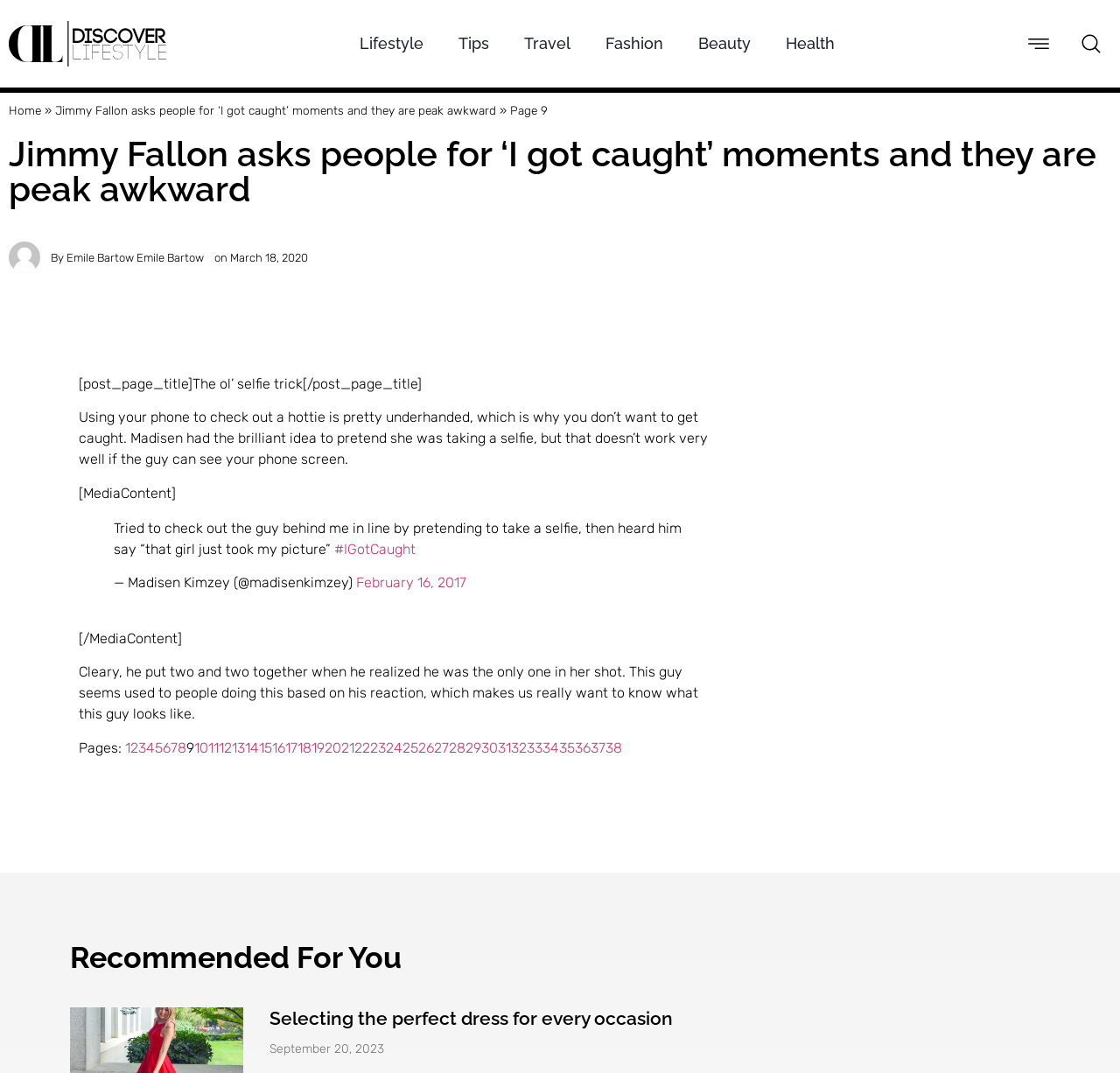Use a single word or phrase to answer the question: 
What is the name of the person who tweeted about taking a selfie?

Madisen Kimzey